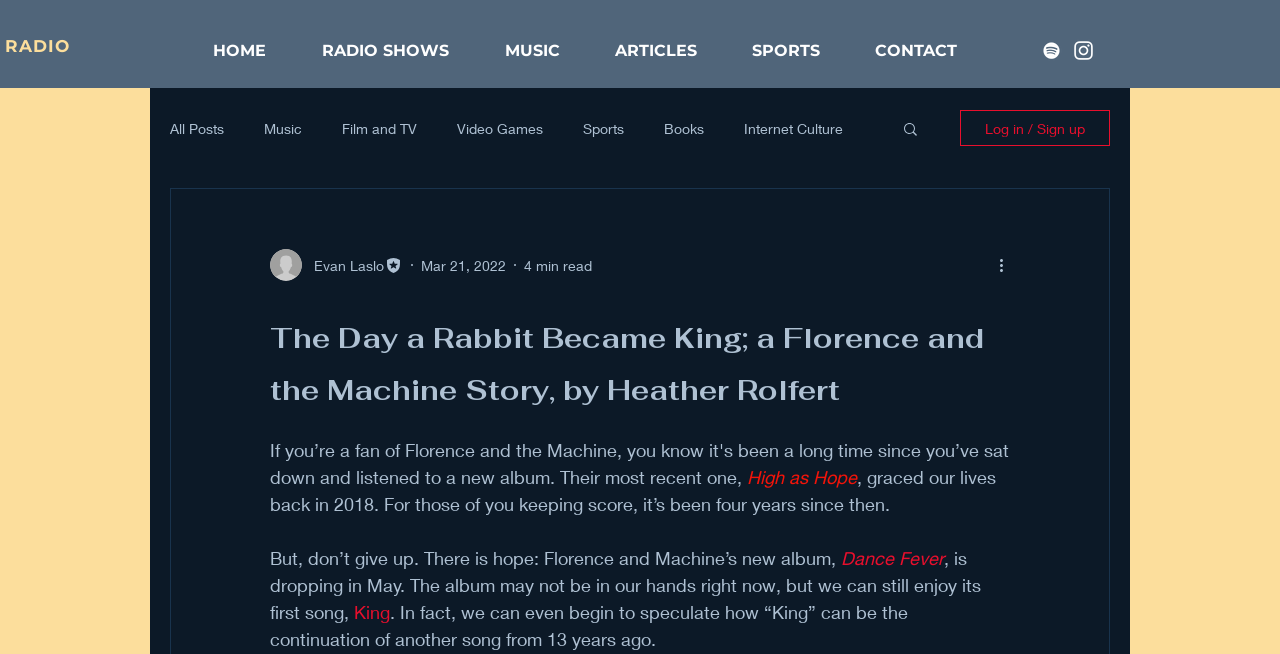Reply to the question with a single word or phrase:
What is the title of the new album mentioned in the article?

Dance Fever